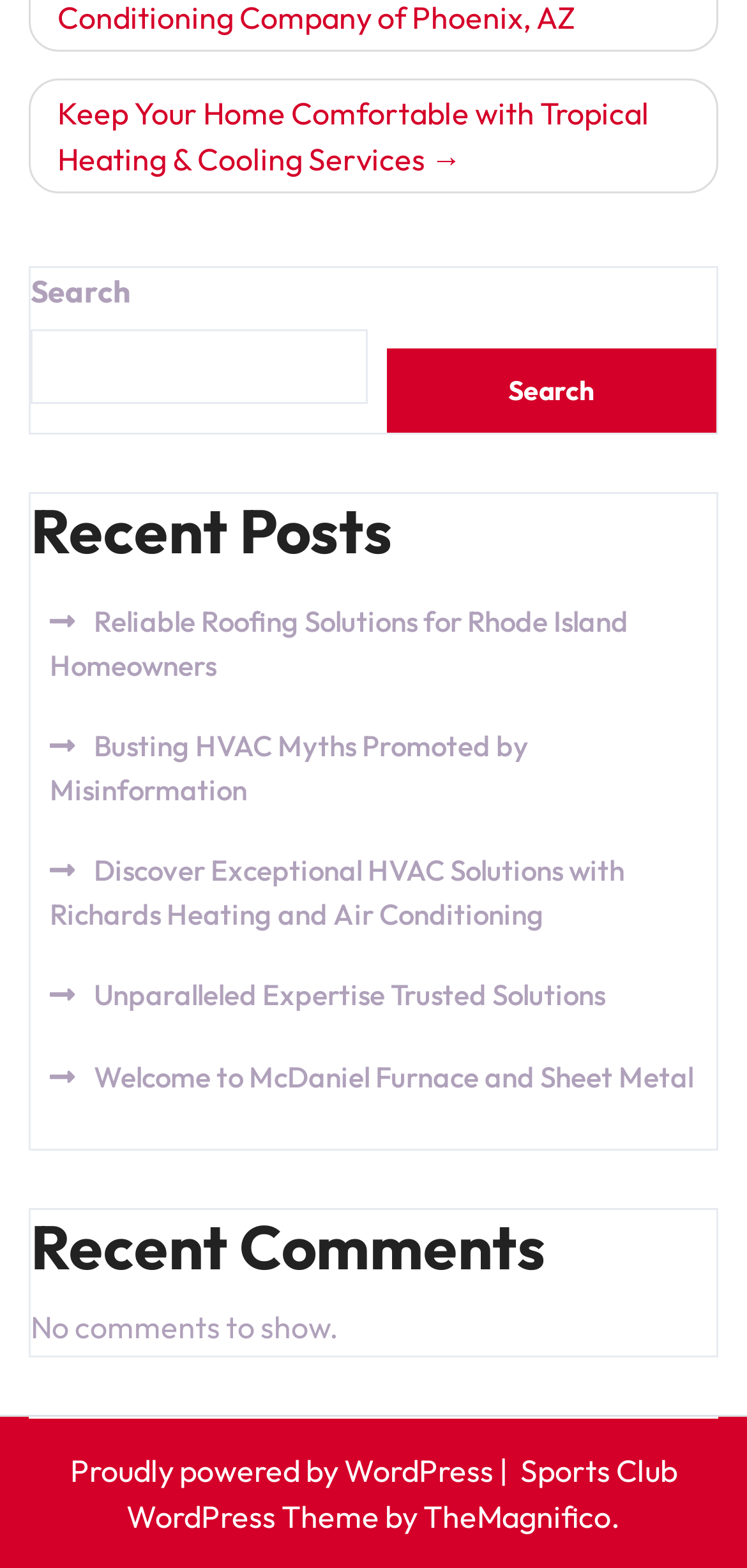What is the status of comments on the website?
Give a detailed response to the question by analyzing the screenshot.

The 'Recent Comments' section contains a static text 'No comments to show', which indicates that there are no comments to display on the website. This suggests that the website may not have any comments or may not be allowing comments.